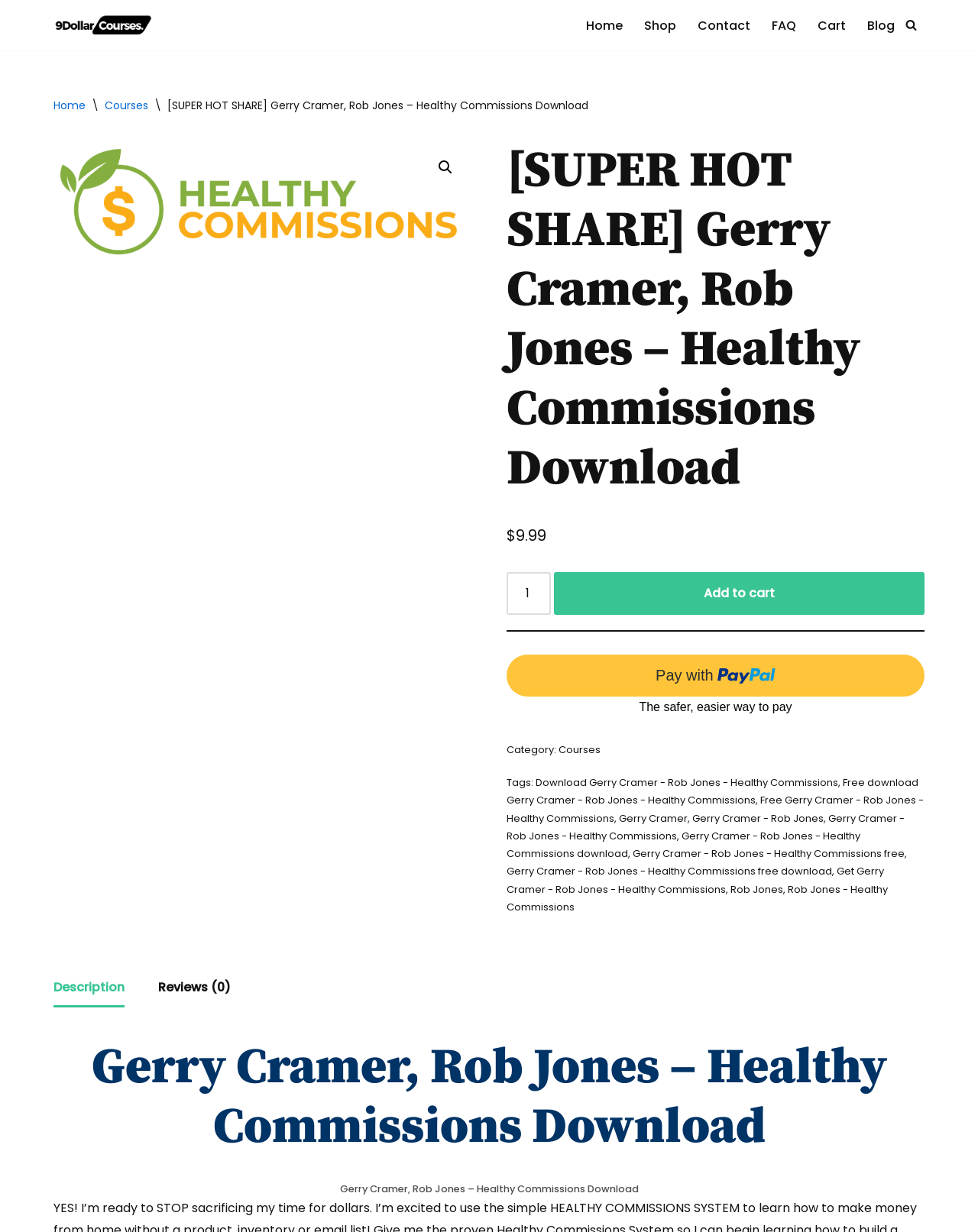What is the function of the 'Search' link?
Refer to the screenshot and respond with a concise word or phrase.

To search the website